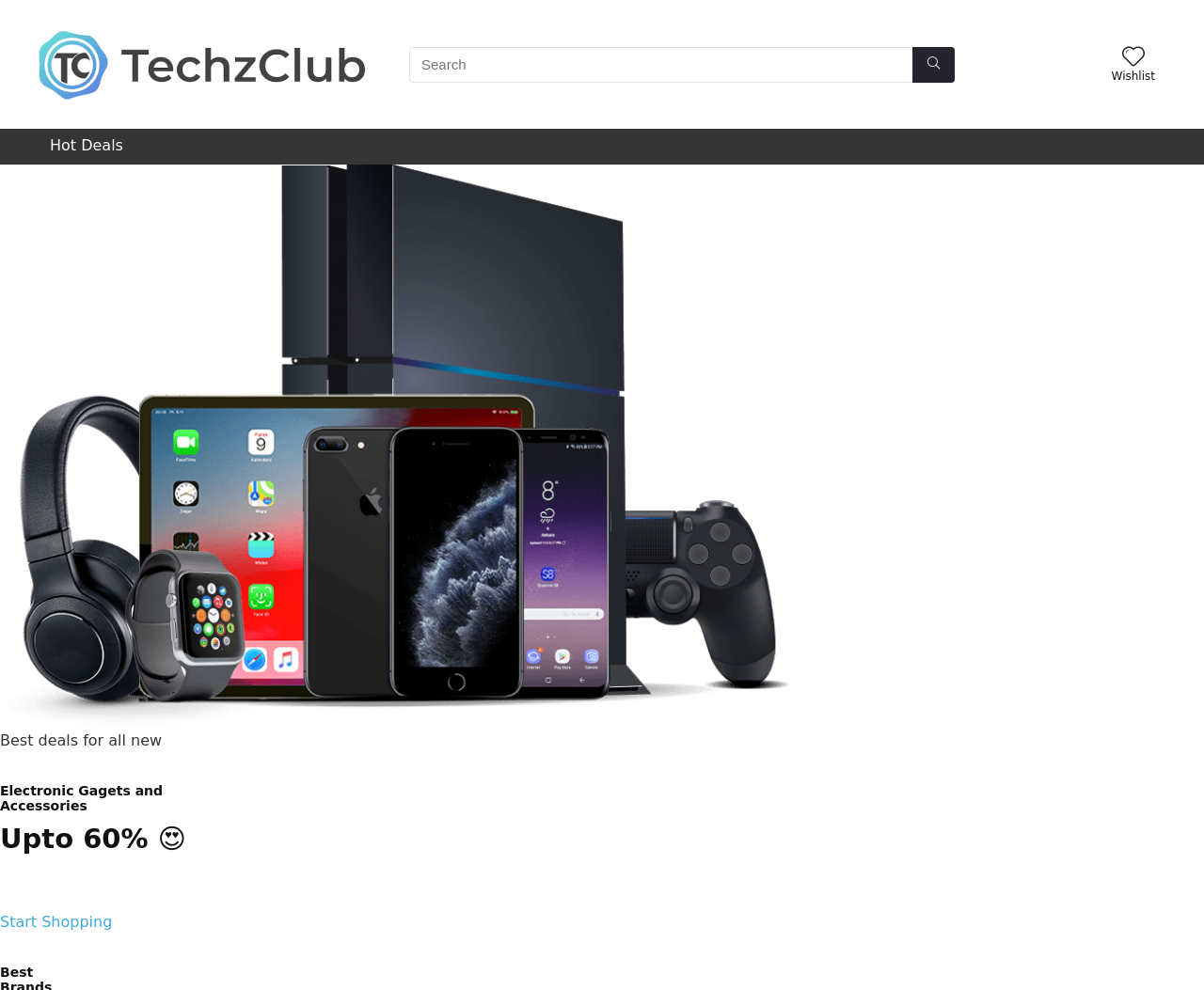What can be searched on this webpage?
Based on the screenshot, give a detailed explanation to answer the question.

The search bar on the webpage has a textbox with a placeholder 'Search', and the webpage is about electronics gadgets, so it can be inferred that the search function is for searching electronics gadgets.